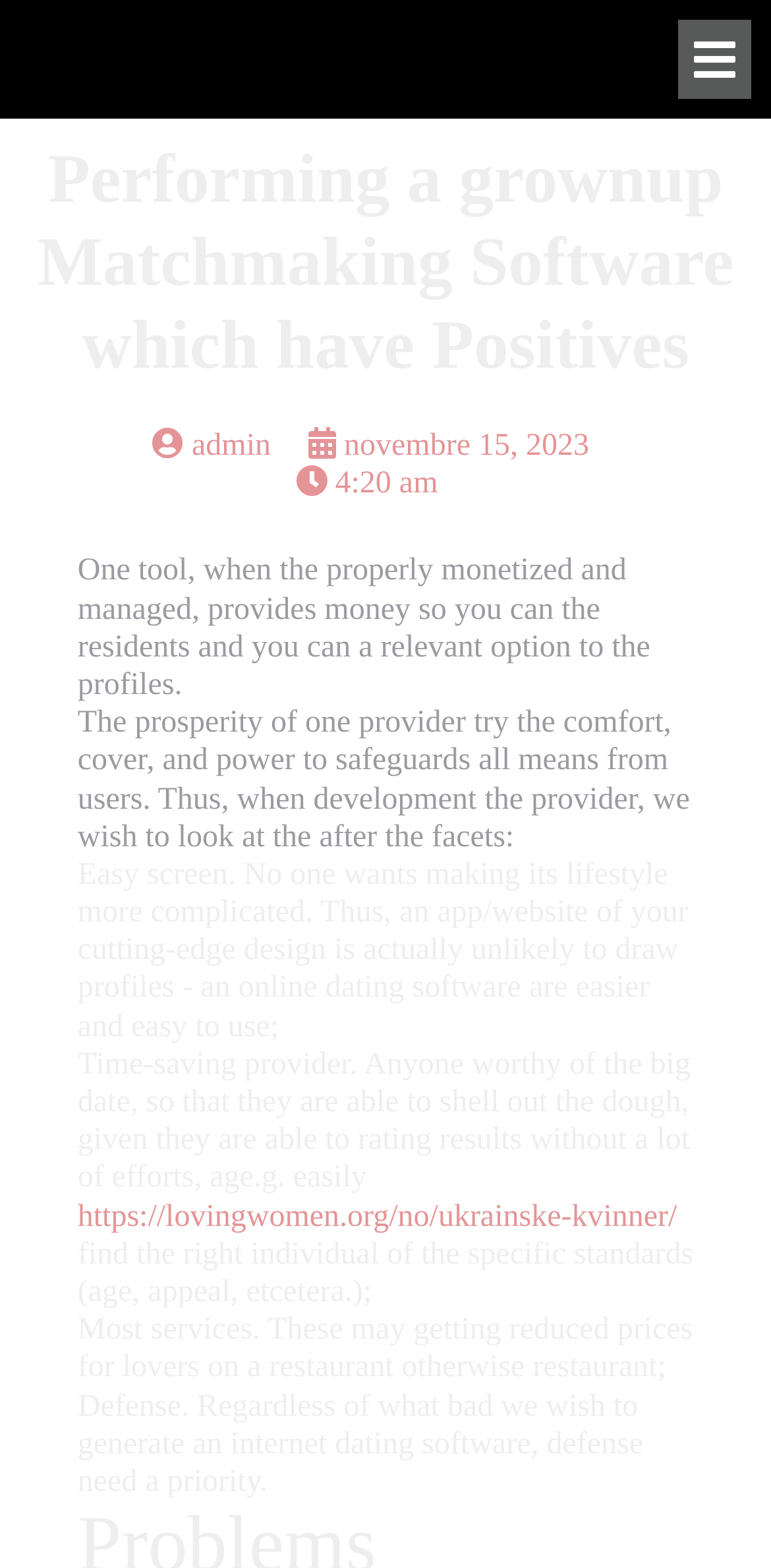Locate the bounding box for the described UI element: "novembre 15, 2023". Ensure the coordinates are four float numbers between 0 and 1, formatted as [left, top, right, bottom].

[0.4, 0.274, 0.764, 0.295]